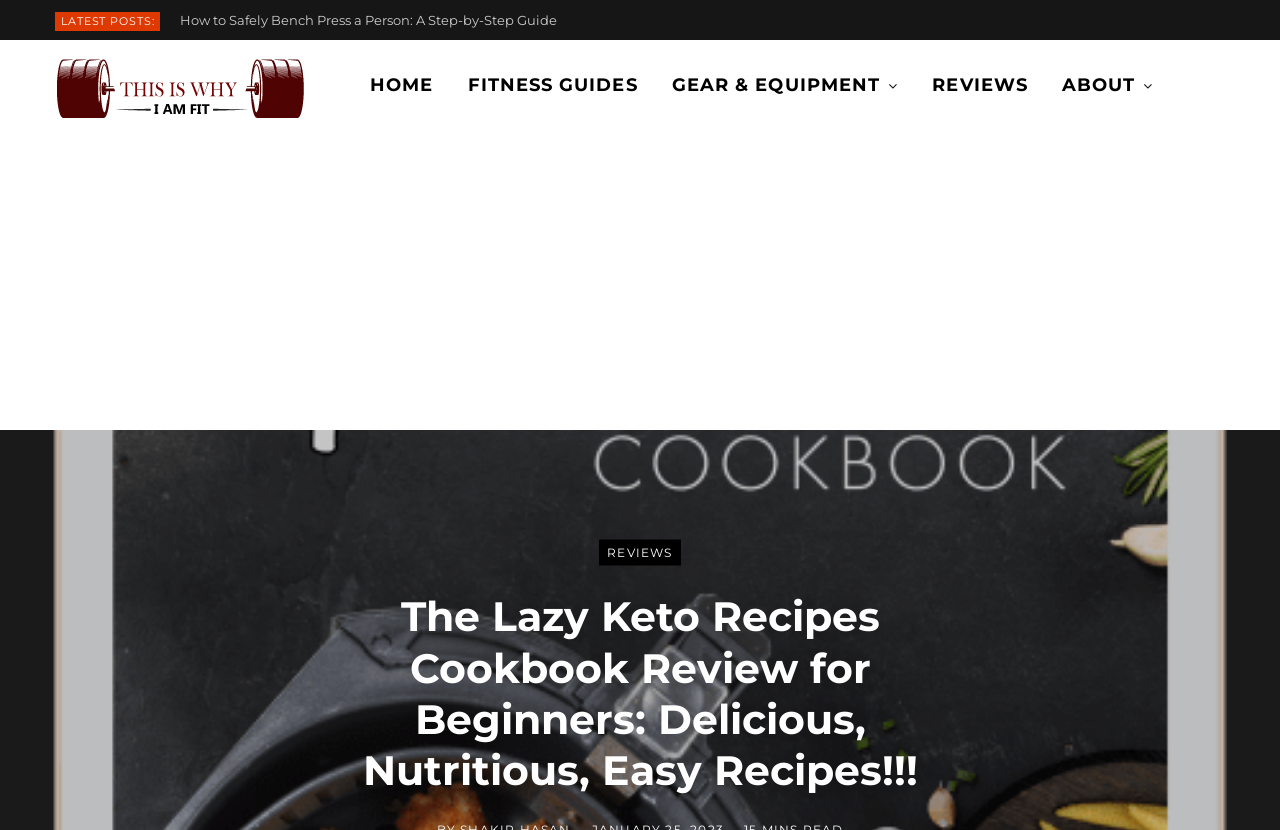Find the bounding box coordinates for the element that must be clicked to complete the instruction: "check out the 'ThisIsWhyIAmFit' website". The coordinates should be four float numbers between 0 and 1, indicated as [left, top, right, bottom].

[0.043, 0.059, 0.238, 0.149]